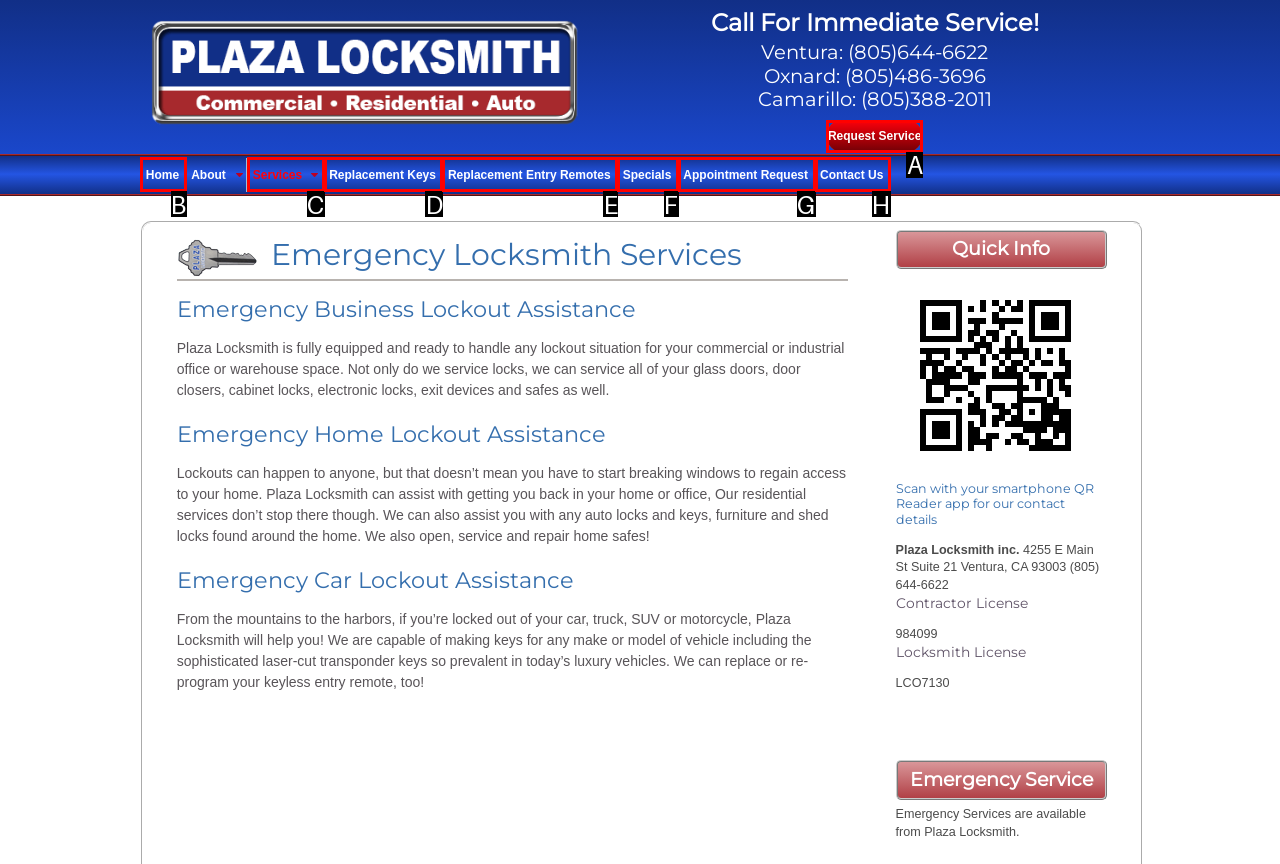Find the option you need to click to complete the following instruction: Click the 'Request Service' link
Answer with the corresponding letter from the choices given directly.

A